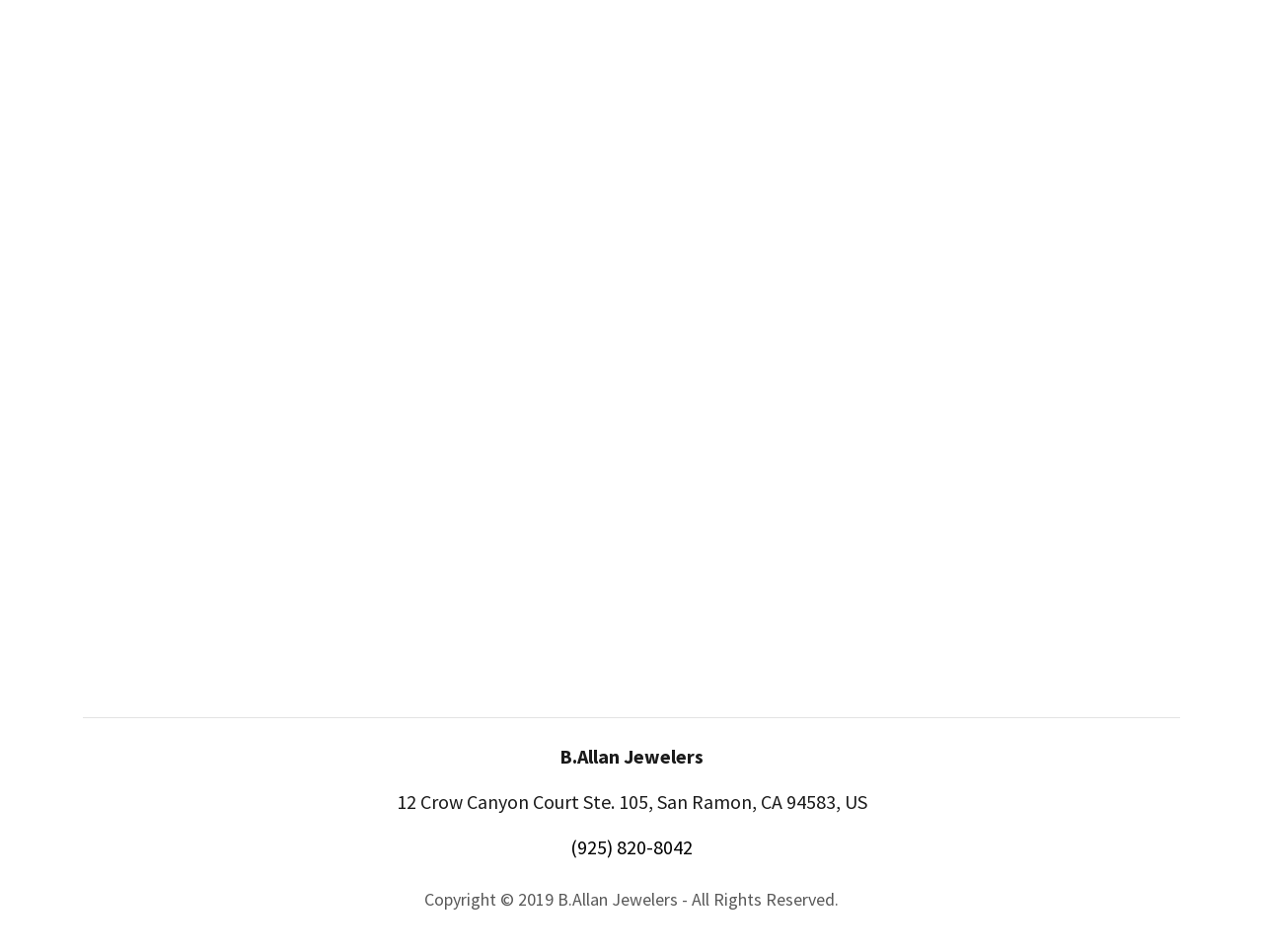Reply to the question below using a single word or brief phrase:
What is the phone number of the jeweler?

(925) 820-8042